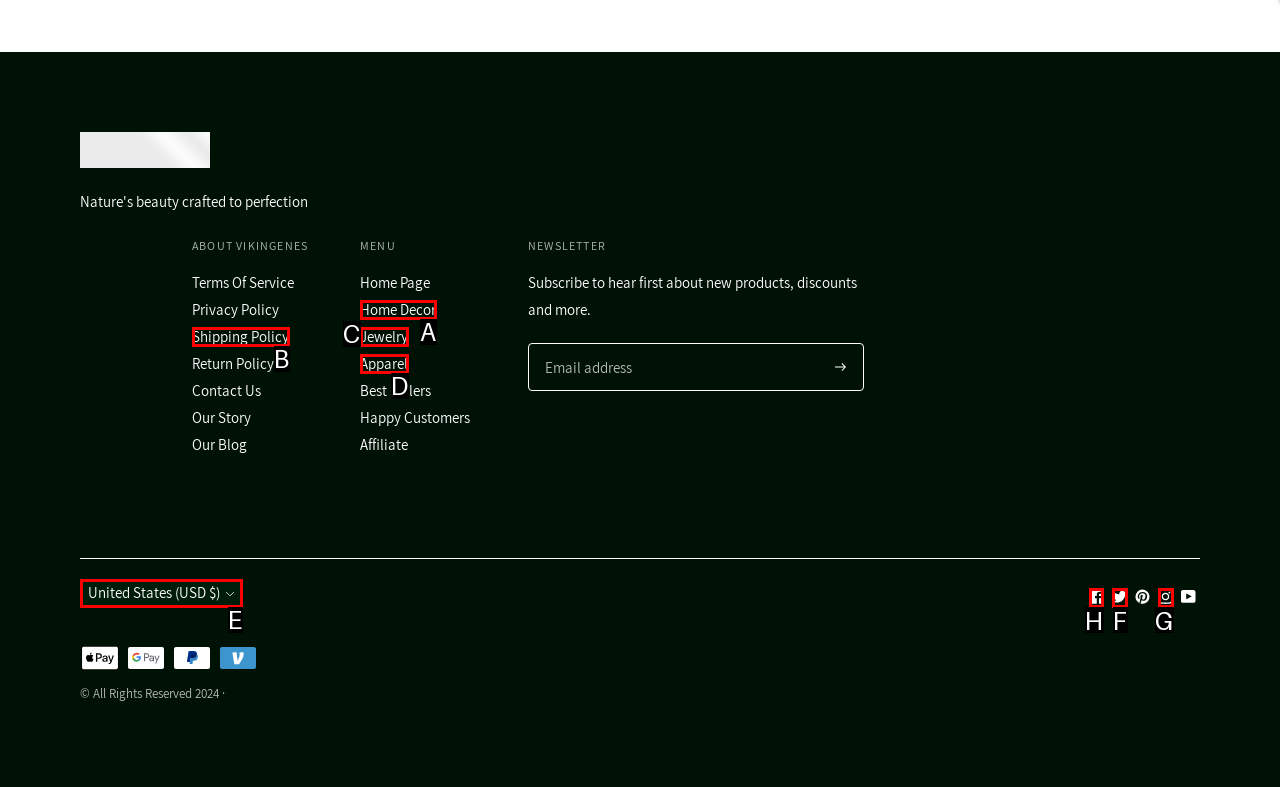Indicate which lettered UI element to click to fulfill the following task: Visit Vikingenes on Facebook
Provide the letter of the correct option.

H